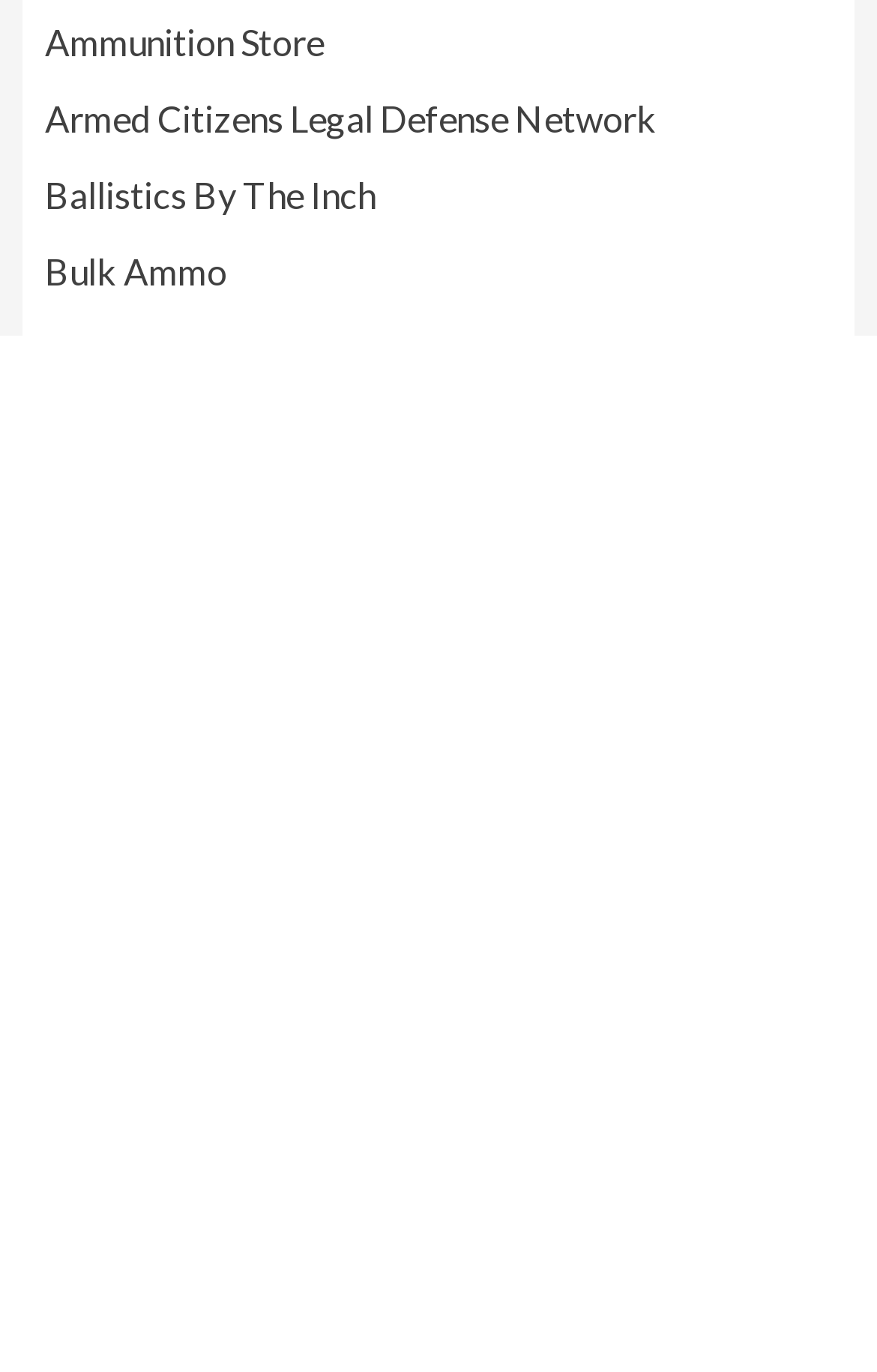What is the last link on the webpage?
Based on the image, respond with a single word or phrase.

Gun Talk TV